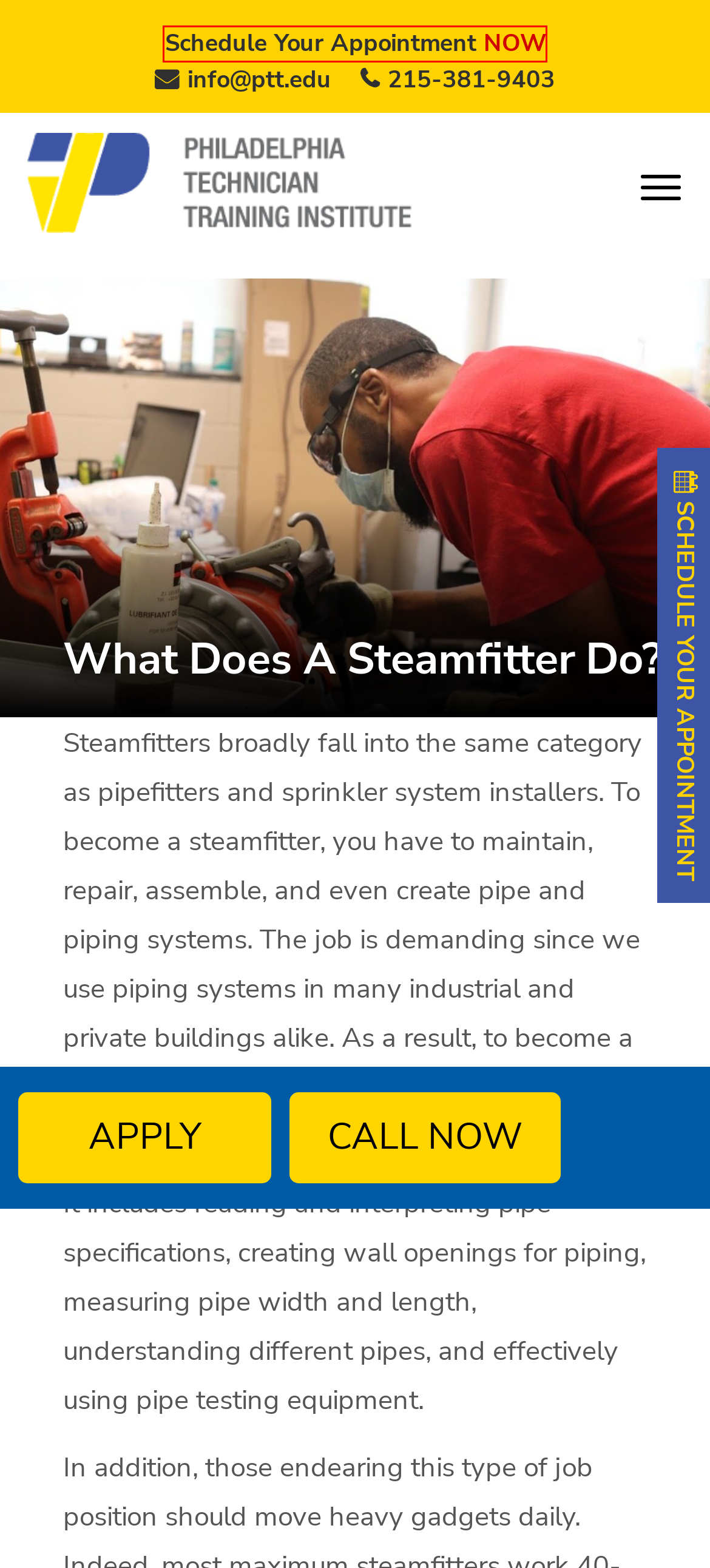You are given a webpage screenshot where a red bounding box highlights an element. Determine the most fitting webpage description for the new page that loads after clicking the element within the red bounding box. Here are the candidates:
A. Book your appointment at Skilled Trade school in Philadelphia
B. PTTI Matchmaker - Online Counselling Tool
C. Drywall, Framing and Finishing Technician Program - PTT EDU
D. Infrastructure PTTI - Philadelphia's Top Trade & Technical School
E. Is 30 too late to pursue a career in mechanics and become a mechanic?
F. Contact Philadelphia Technician Training Institute - Top trade school
G. Trade programs in Philadelphia Archives - PTT EDU
H. Get an automotive technician training in 6 months

A